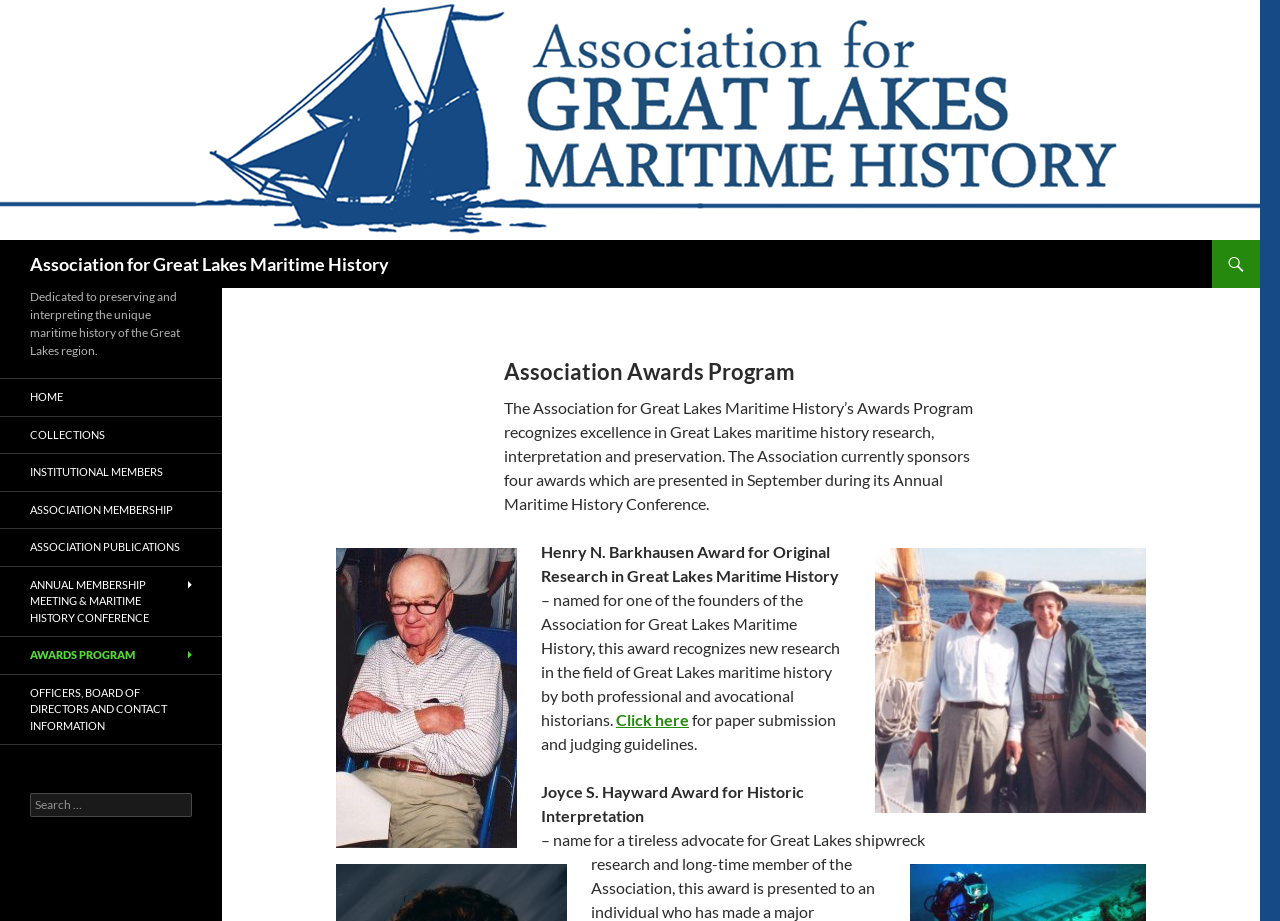What is the purpose of the Awards Program?
Answer the question with a single word or phrase derived from the image.

Recognize excellence in Great Lakes maritime history research